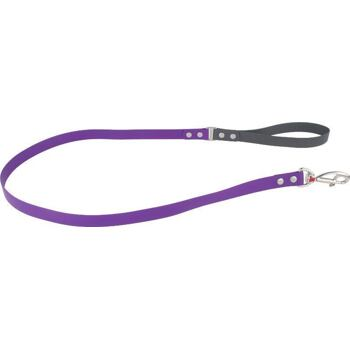Illustrate the image with a detailed caption.

This image showcases a vibrant purple dog lead, measuring 15 mm in width and 1.2 meters in length, designed for stylish and functional pet walks. The lead features a durable material with a strong clip for secure attachment to your dog's collar. It combines comfort and practicality, making it a great choice for pet owners who prioritize both aesthetics and reliability. Ideal for everyday use, this lead is part of the Red Dingo Vivid collection and is particularly suited for those looking to enhance their dog's walking experience while showcasing a pop of color.